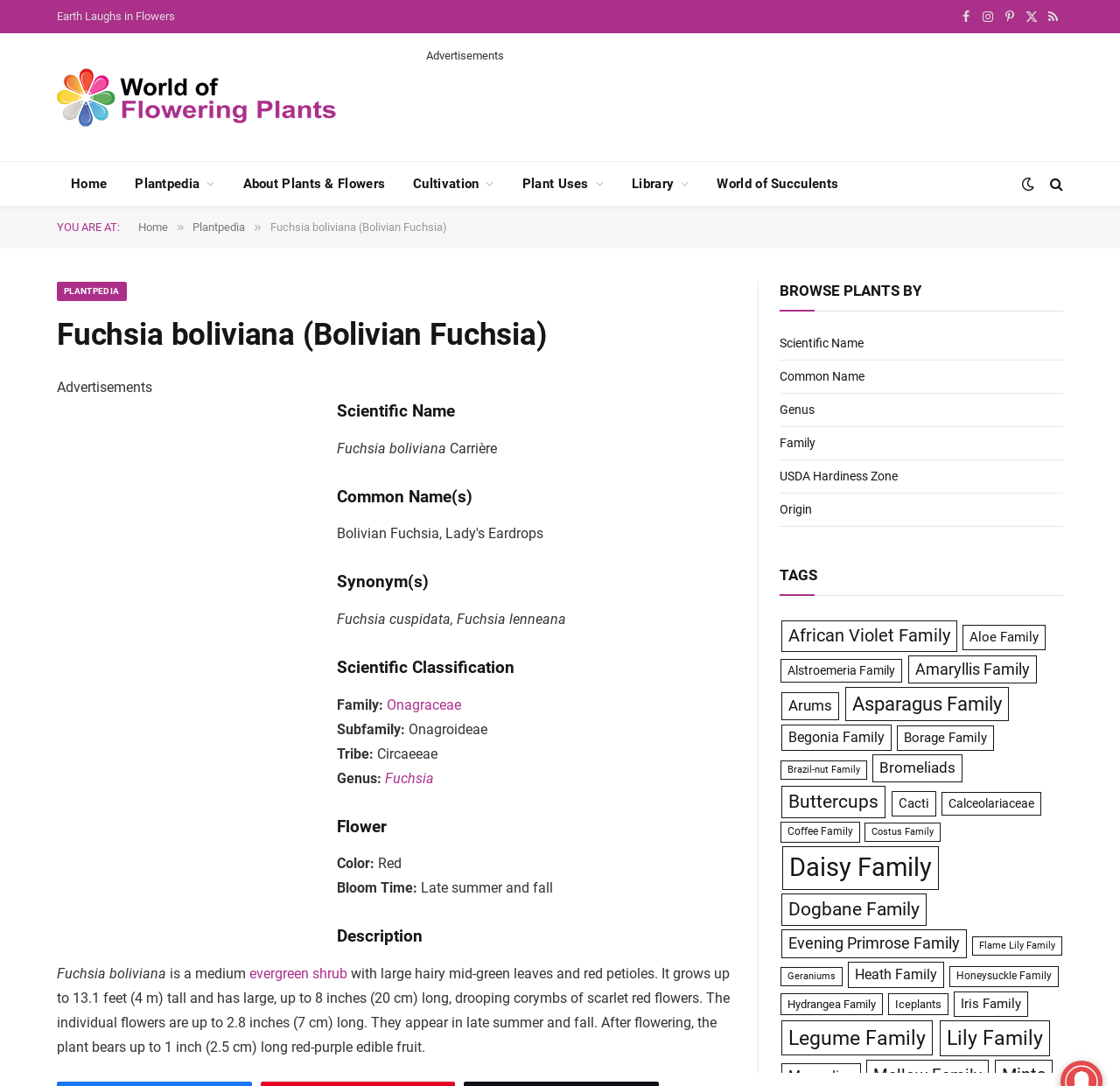Reply to the question with a brief word or phrase: What is the scientific name of the plant?

Fuchsia boliviana